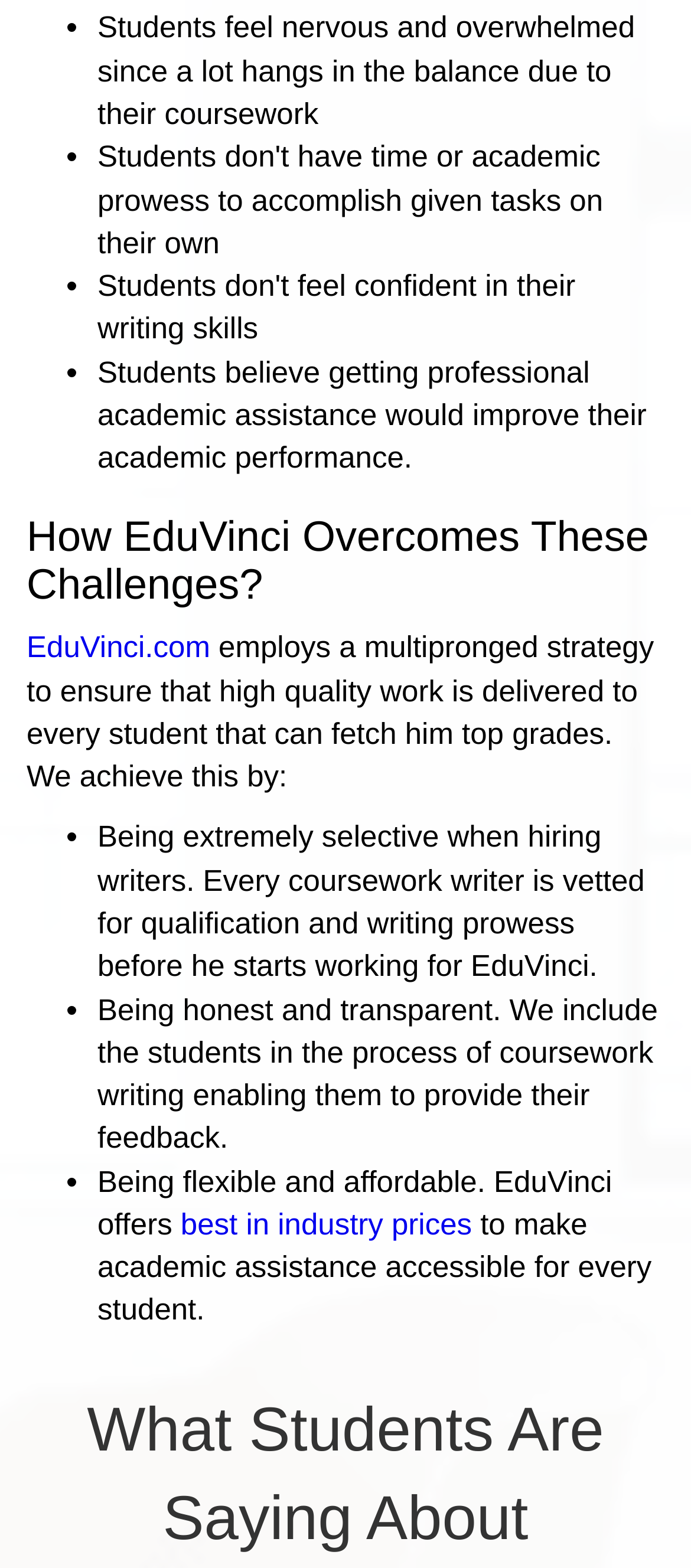What challenges do students face?
Provide an in-depth and detailed explanation in response to the question.

Based on the webpage, students feel nervous and overwhelmed due to their coursework, as stated in the first sentence of the webpage.